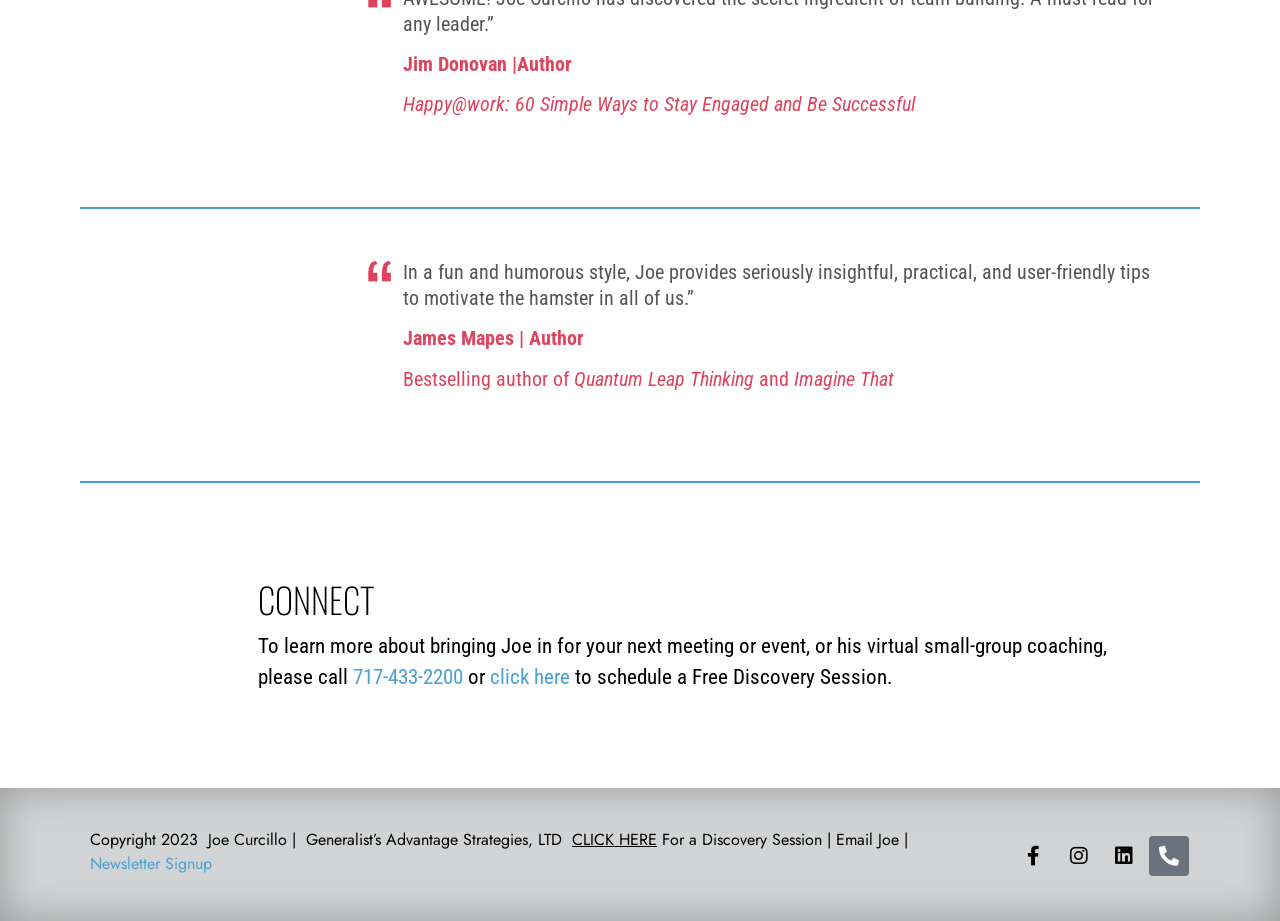For the element described, predict the bounding box coordinates as (top-left x, top-left y, bottom-right x, bottom-right y). All values should be between 0 and 1. Element description: CLICK HERE

[0.447, 0.899, 0.513, 0.924]